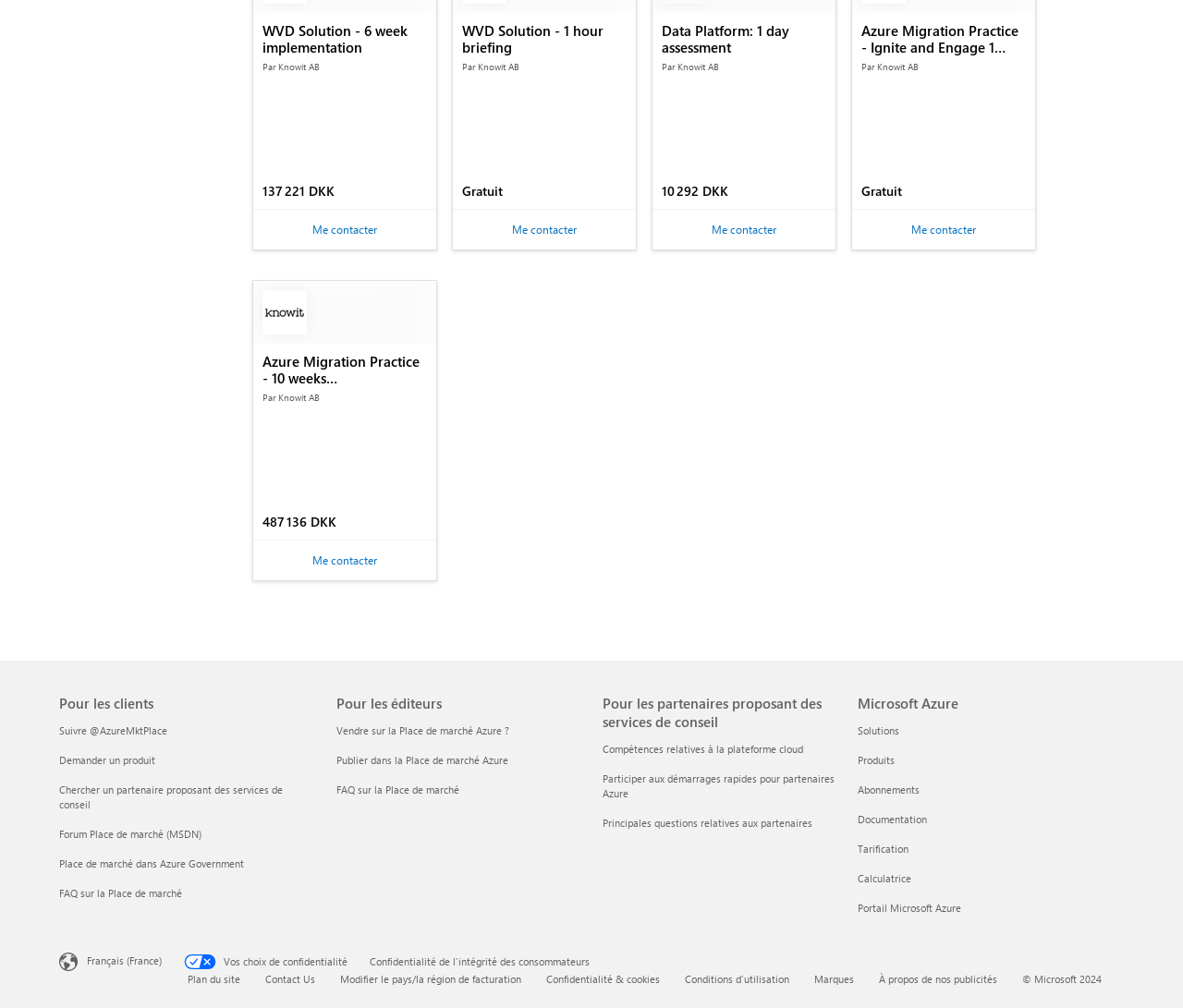Determine the bounding box coordinates of the clickable area required to perform the following instruction: "View solutions". The coordinates should be represented as four float numbers between 0 and 1: [left, top, right, bottom].

[0.725, 0.718, 0.76, 0.731]